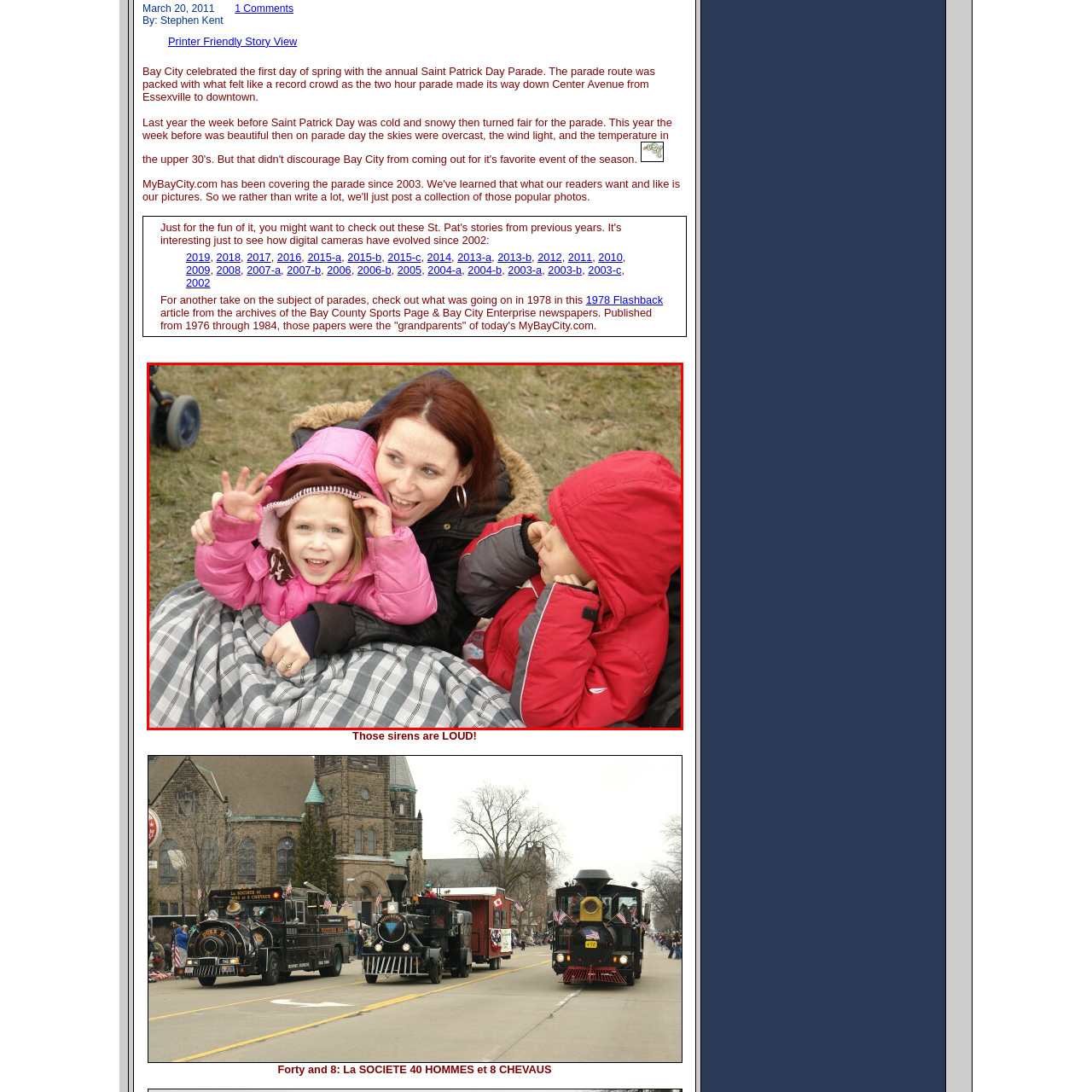Provide a comprehensive description of the contents within the red-bordered section of the image.

In this heartwarming image captured during the Saint Patrick Day Parade in Bay City, a delighted mother interacts with her two young children, showcasing the joy of family moments during festive occasions. The girl on the left, bundled up in a bright pink coat, smiles widely and playfully waves her hands, embodying the excitement of the day. Beside her, another child in a red jacket appears to be shyly hiding, creating a charming contrast to his sister's exuberance. The mother, wearing a black jacket with a fur-lined hood, shares in the laughter, illustrating the warmth and joy of family engagement at community events. The grassy backdrop hints at the outdoor setting, enhancing the festive atmosphere of this memorable day.